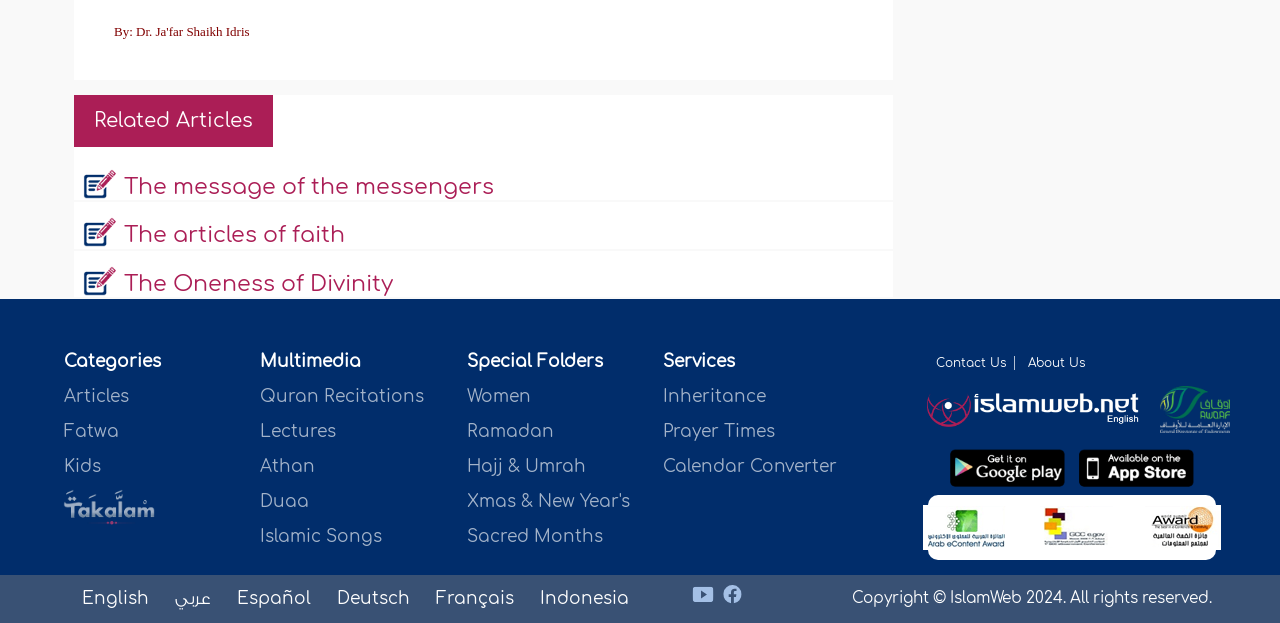For the element described, predict the bounding box coordinates as (top-left x, top-left y, bottom-right x, bottom-right y). All values should be between 0 and 1. Element description: Quran Recitations

[0.203, 0.622, 0.331, 0.652]